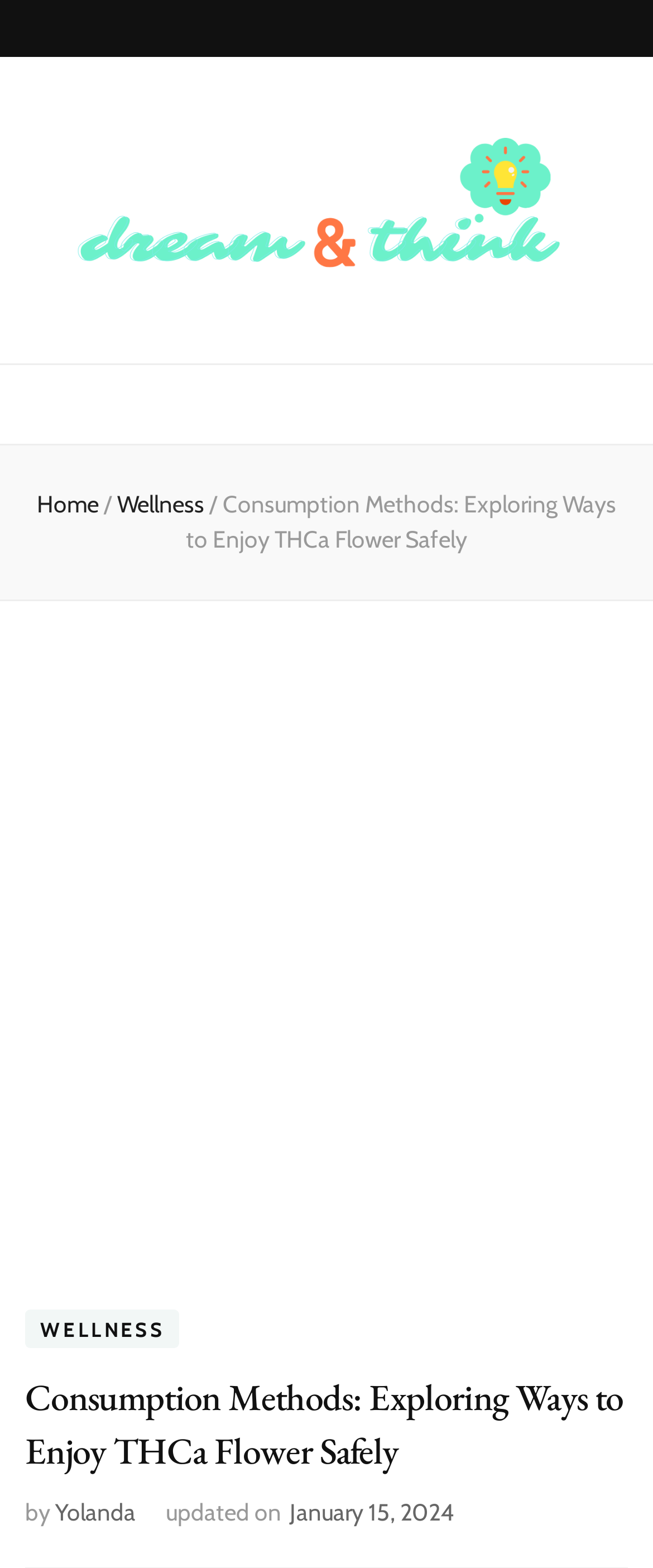Find the bounding box coordinates of the element to click in order to complete the given instruction: "check article update time."

[0.444, 0.955, 0.695, 0.974]